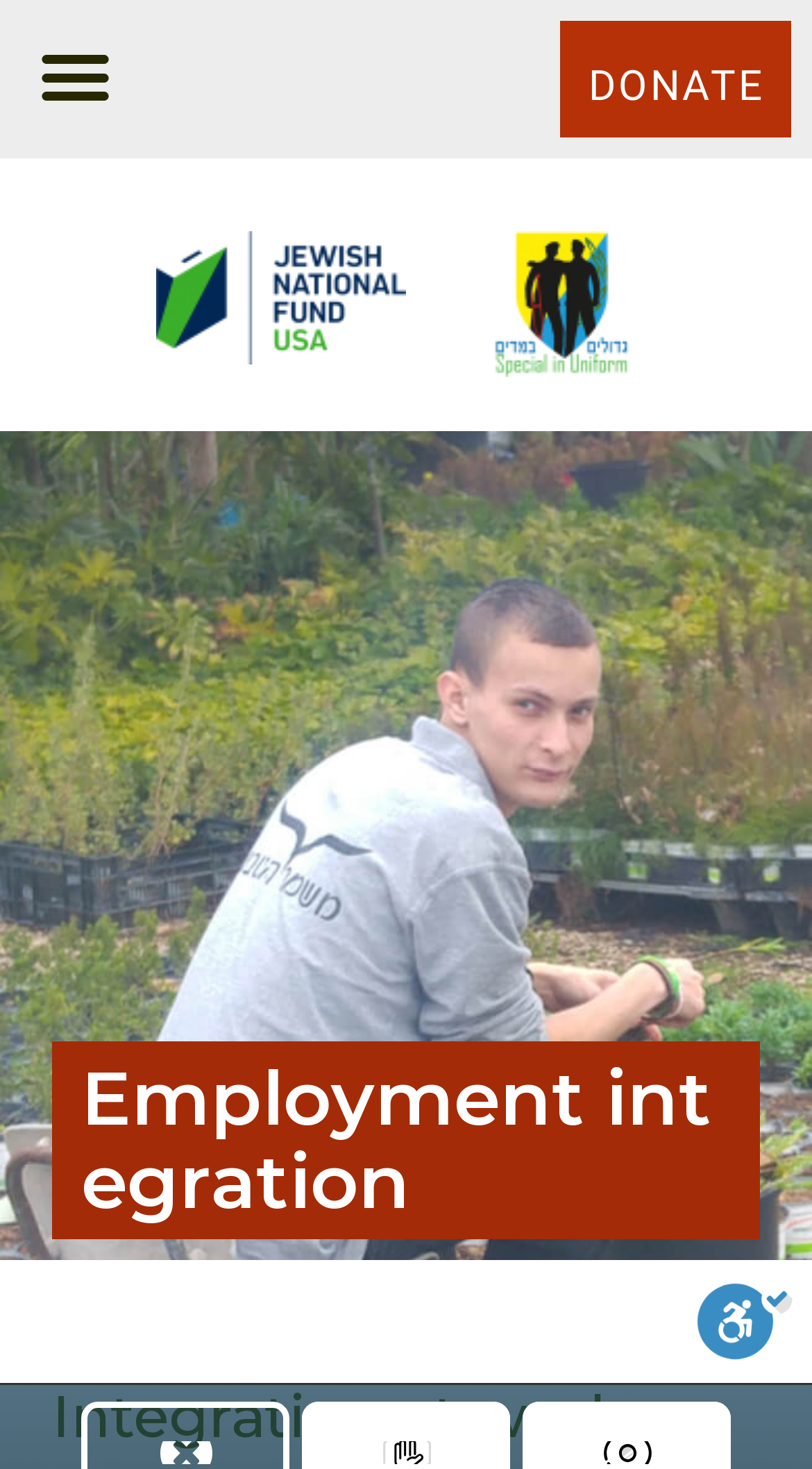Is the 'Toggle Enable' button pressed?
From the screenshot, supply a one-word or short-phrase answer.

No